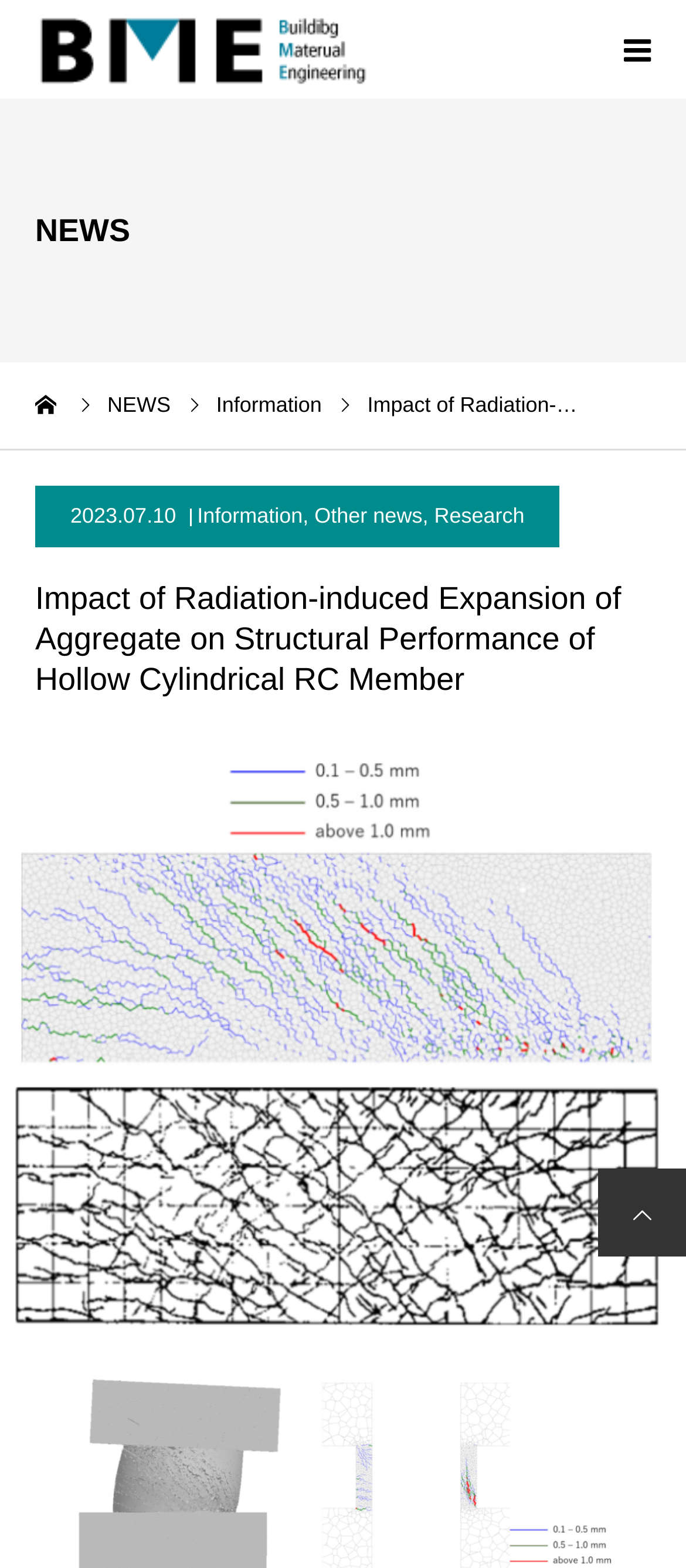Identify the bounding box coordinates of the section to be clicked to complete the task described by the following instruction: "switch to Japanese". The coordinates should be four float numbers between 0 and 1, formatted as [left, top, right, bottom].

[0.1, 0.453, 1.0, 0.518]